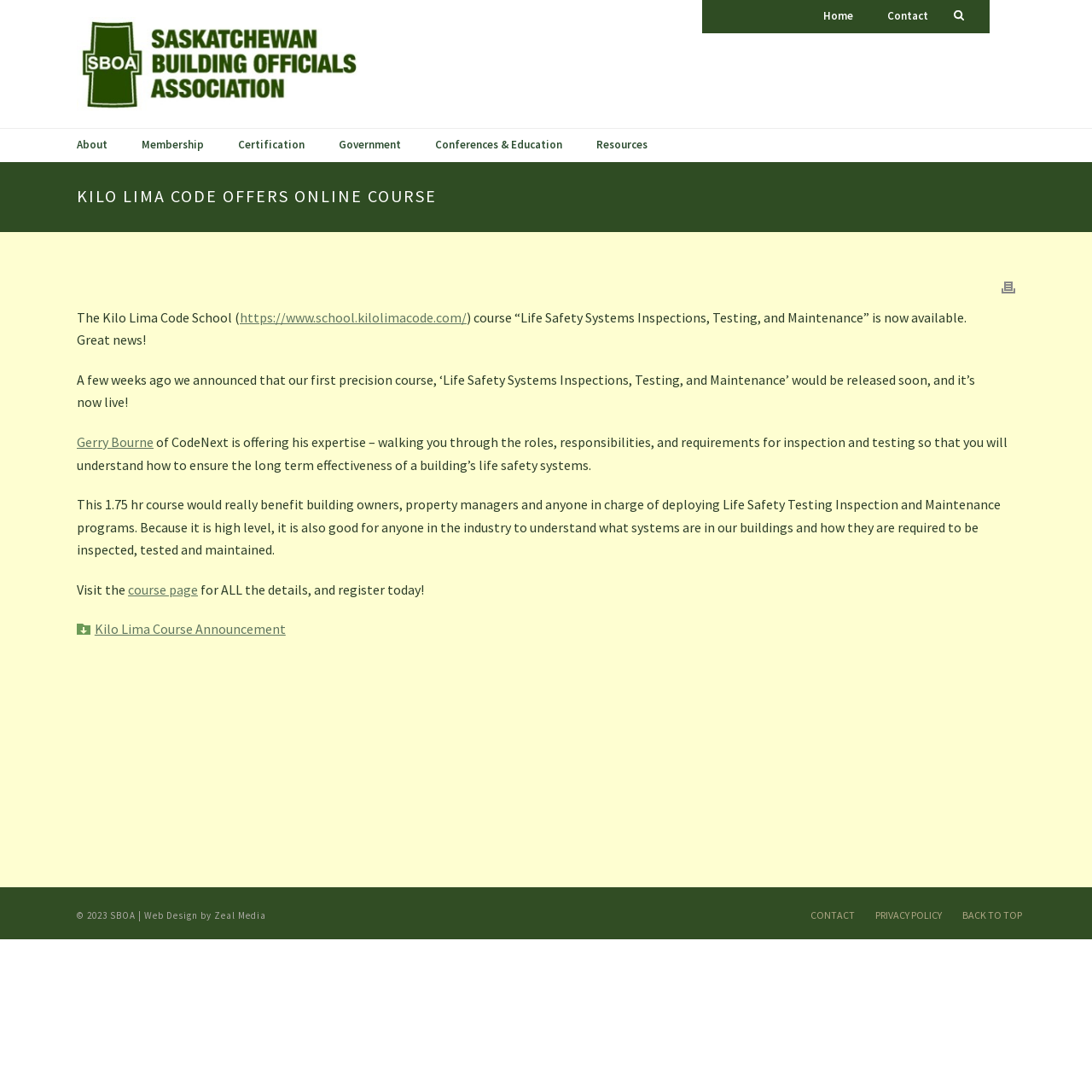Please specify the bounding box coordinates of the element that should be clicked to execute the given instruction: 'Visit the course page'. Ensure the coordinates are four float numbers between 0 and 1, expressed as [left, top, right, bottom].

[0.117, 0.532, 0.181, 0.547]